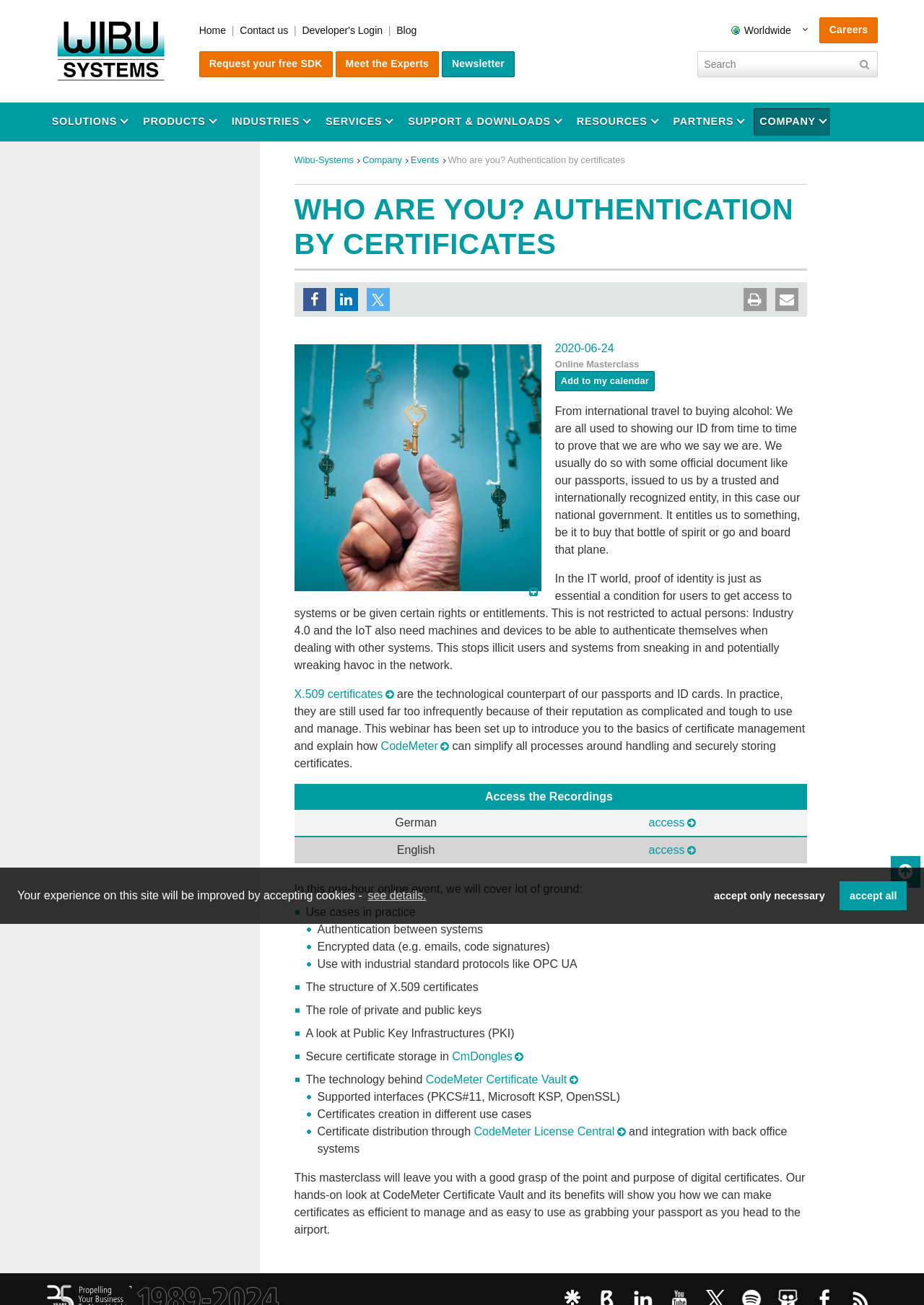Please mark the clickable region by giving the bounding box coordinates needed to complete this instruction: "Search for something".

[0.755, 0.039, 0.95, 0.059]